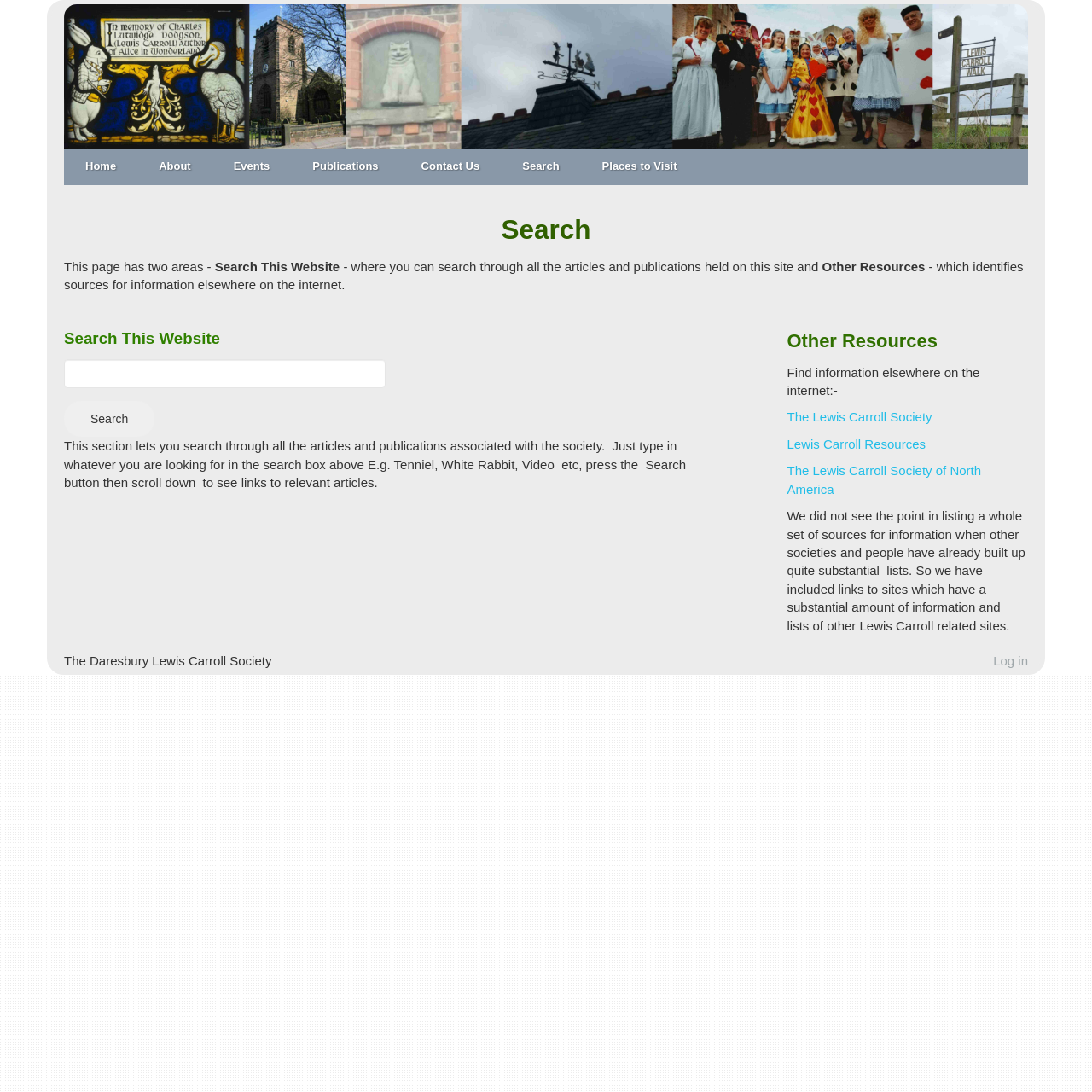Using the element description: "The Lewis Carroll Society", determine the bounding box coordinates. The coordinates should be in the format [left, top, right, bottom], with values between 0 and 1.

[0.721, 0.375, 0.854, 0.389]